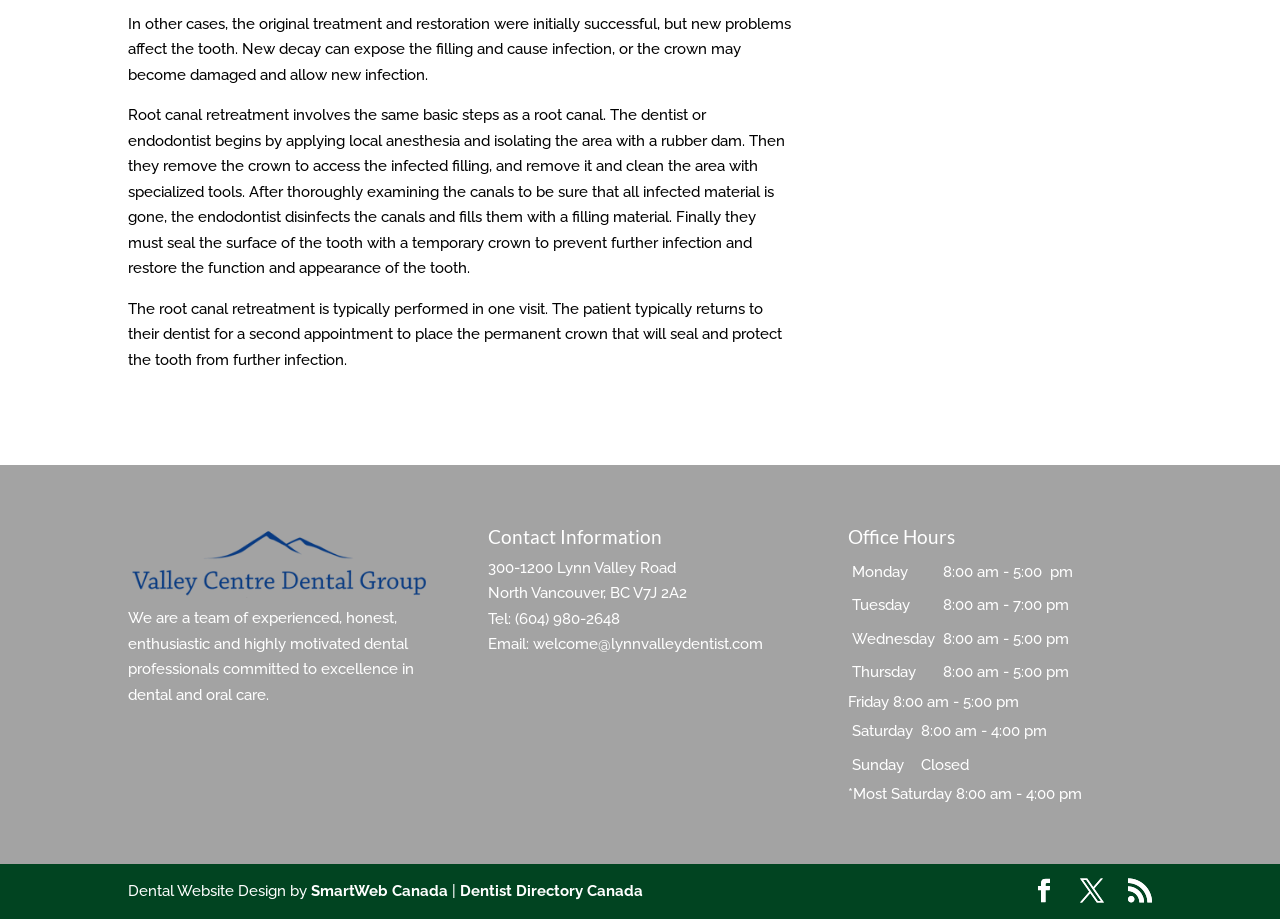Identify the bounding box coordinates for the UI element mentioned here: "Dentist Directory Canada". Provide the coordinates as four float values between 0 and 1, i.e., [left, top, right, bottom].

[0.359, 0.96, 0.502, 0.979]